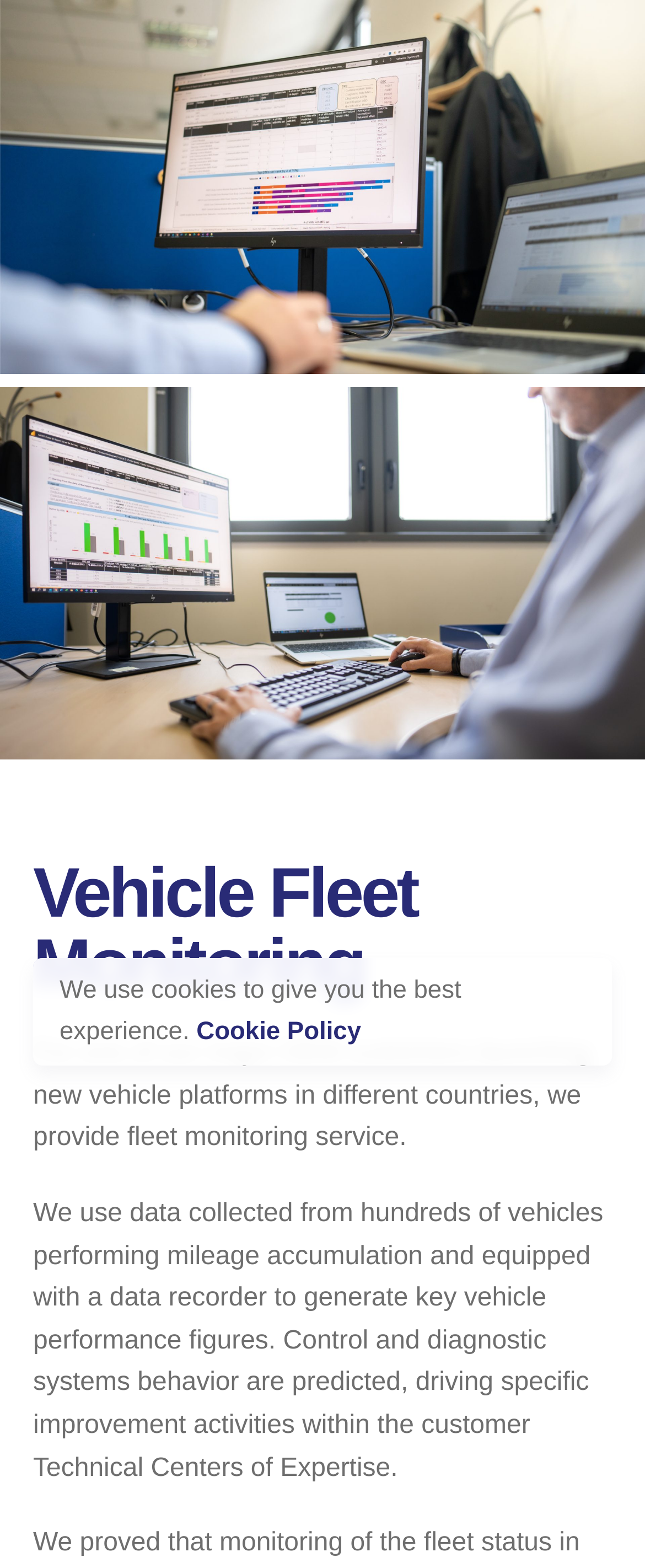Analyze the image and deliver a detailed answer to the question: What service does the company provide?

The service provided by the company is fleet monitoring, which is mentioned in the heading 'Vehicle Fleet Monitoring' and also described in the static text elements that follow, explaining the details of the service.